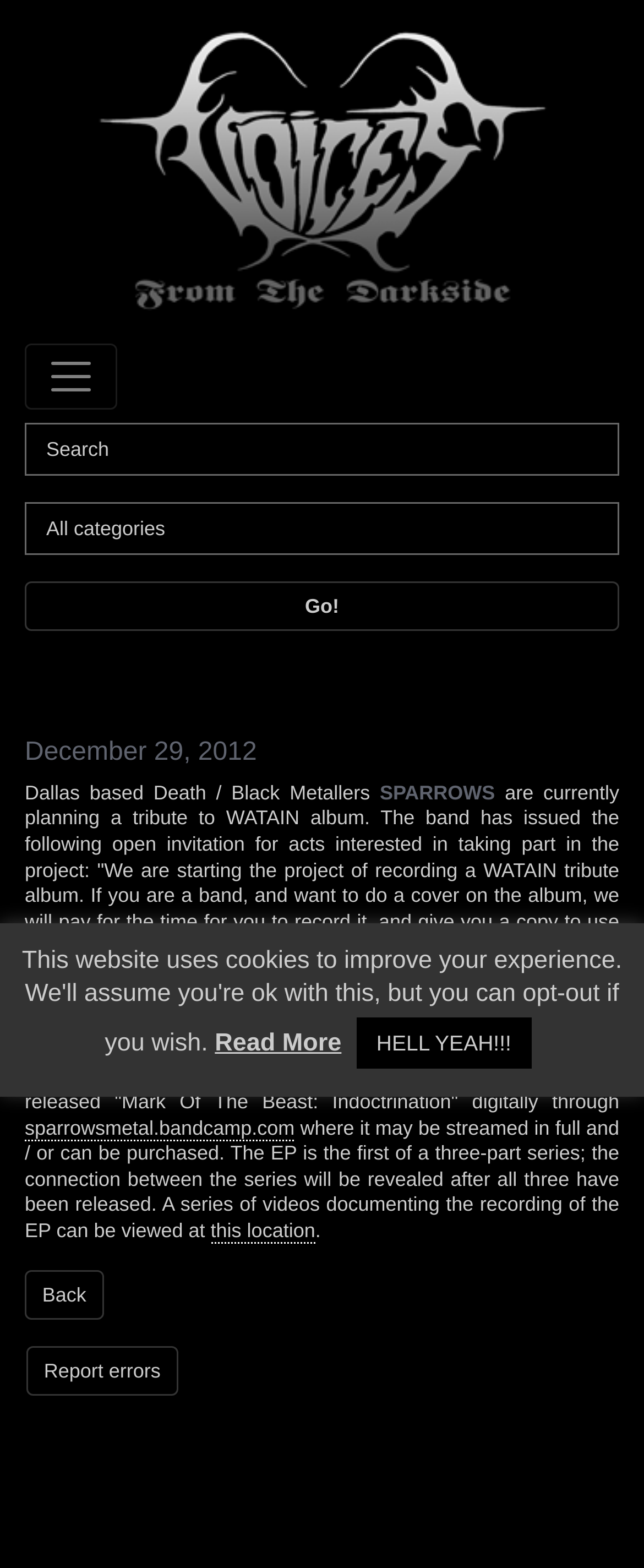Based on the image, provide a detailed and complete answer to the question: 
What is the function of the button 'Go!'?

The answer can be inferred from the context of the searchbox and combobox elements above the button, which suggests that the button is used to submit a search query.